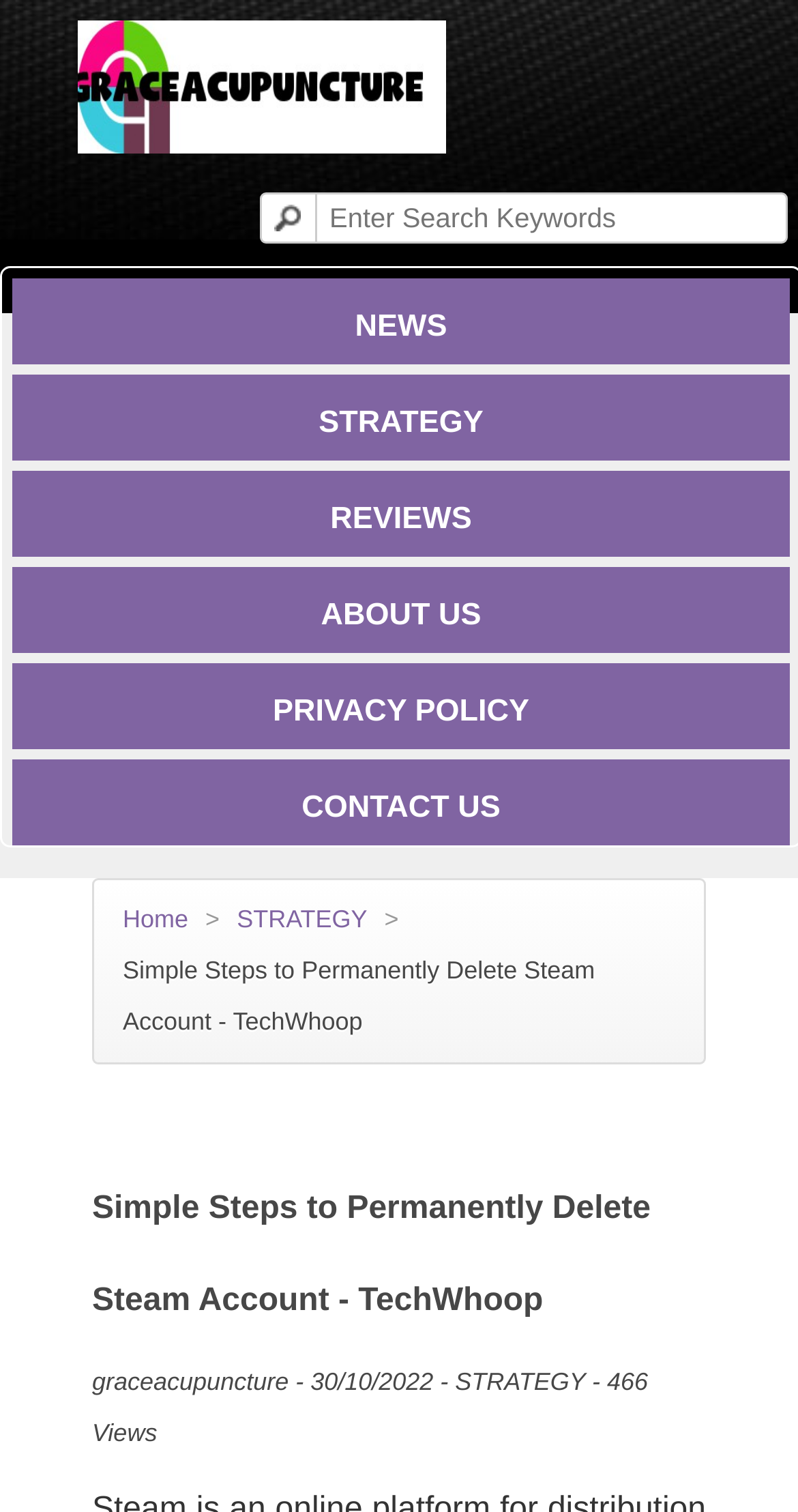Please identify the bounding box coordinates of the clickable area that will allow you to execute the instruction: "Click on the Home button".

[0.154, 0.598, 0.236, 0.617]